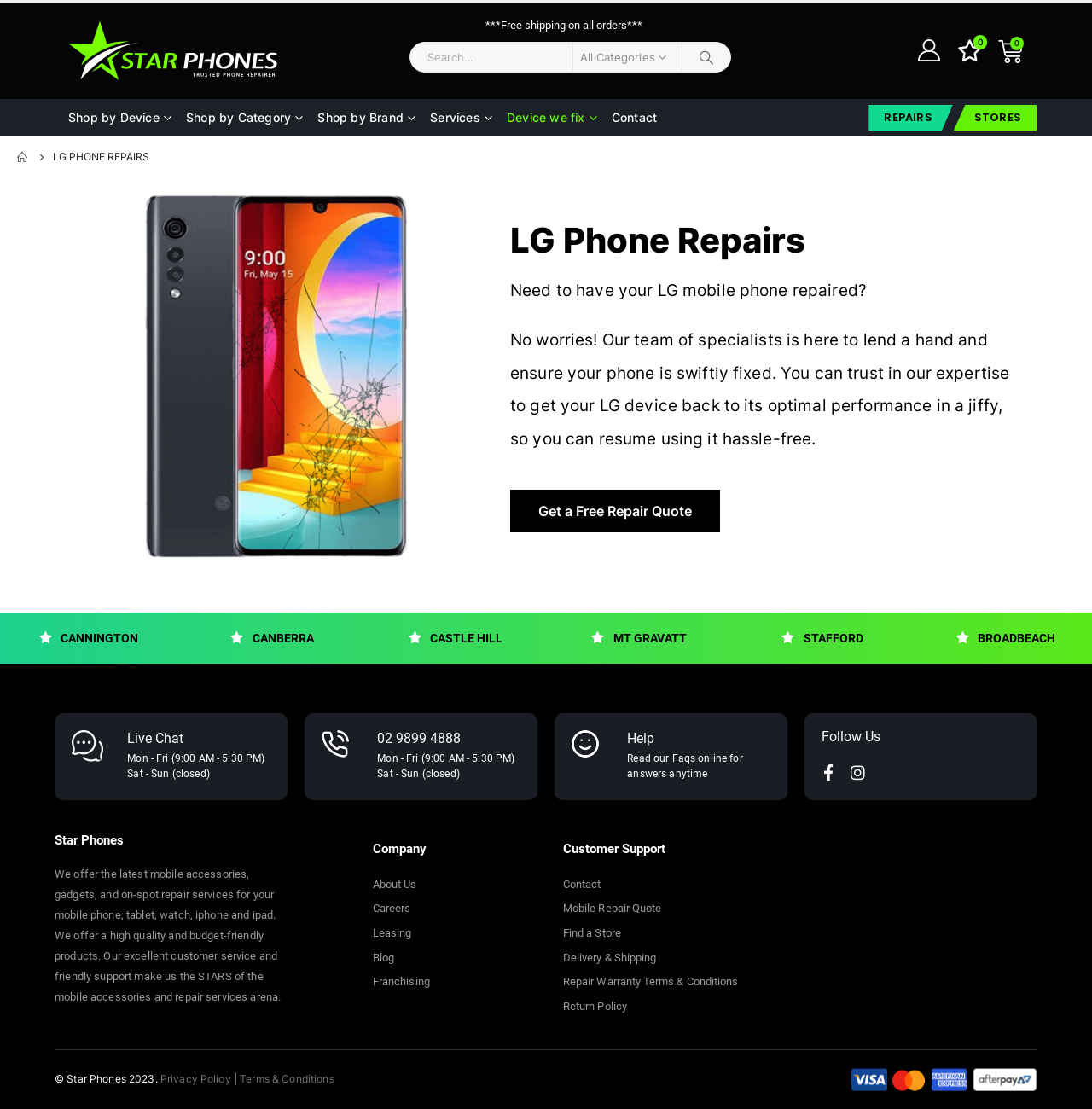Please determine the bounding box coordinates of the area that needs to be clicked to complete this task: 'Live chat with us'. The coordinates must be four float numbers between 0 and 1, formatted as [left, top, right, bottom].

[0.117, 0.658, 0.248, 0.673]